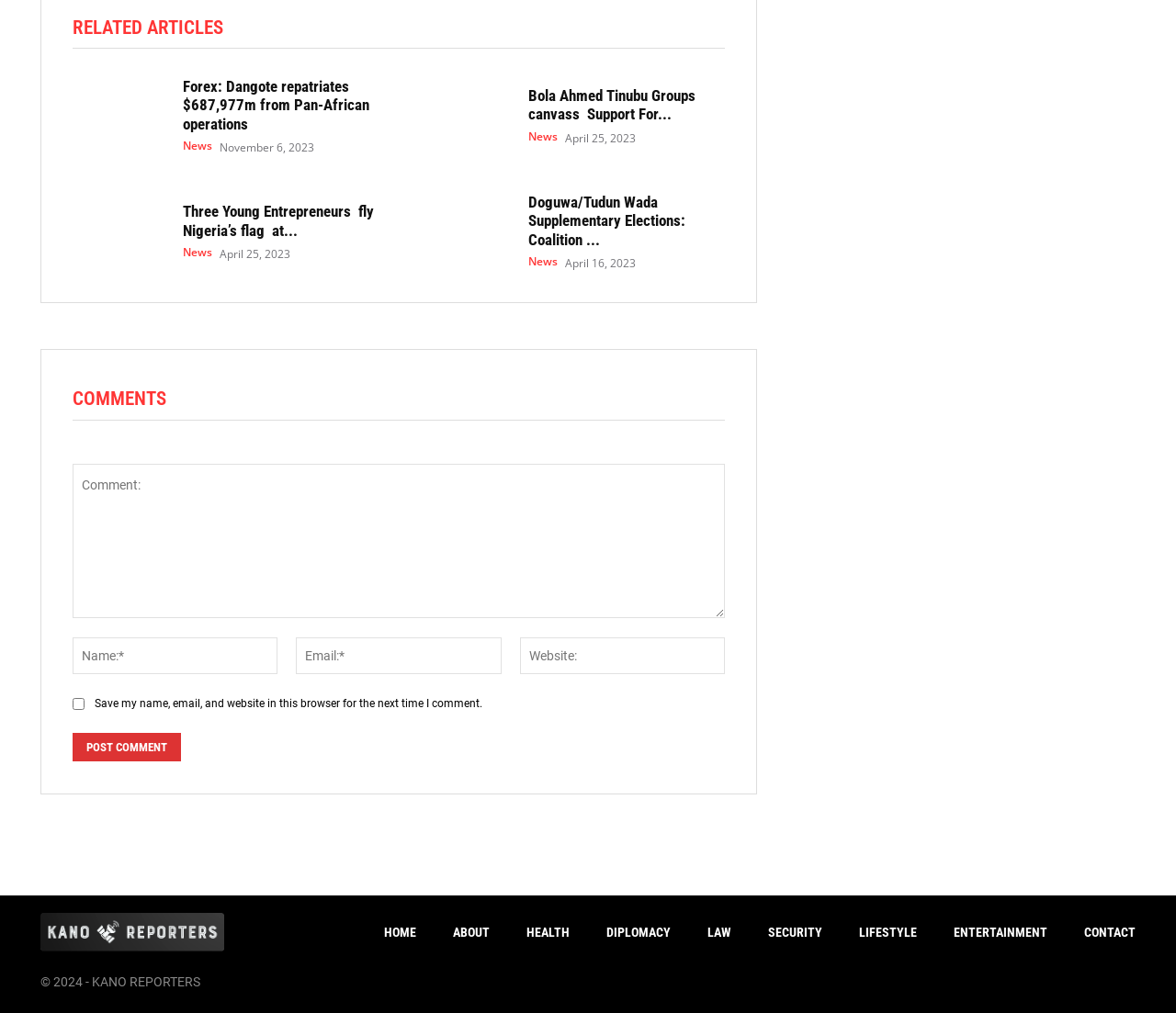Find and specify the bounding box coordinates that correspond to the clickable region for the instruction: "Click on the 'Forex: Dangote repatriates $687,977m from Pan-African operations' link".

[0.062, 0.076, 0.14, 0.149]